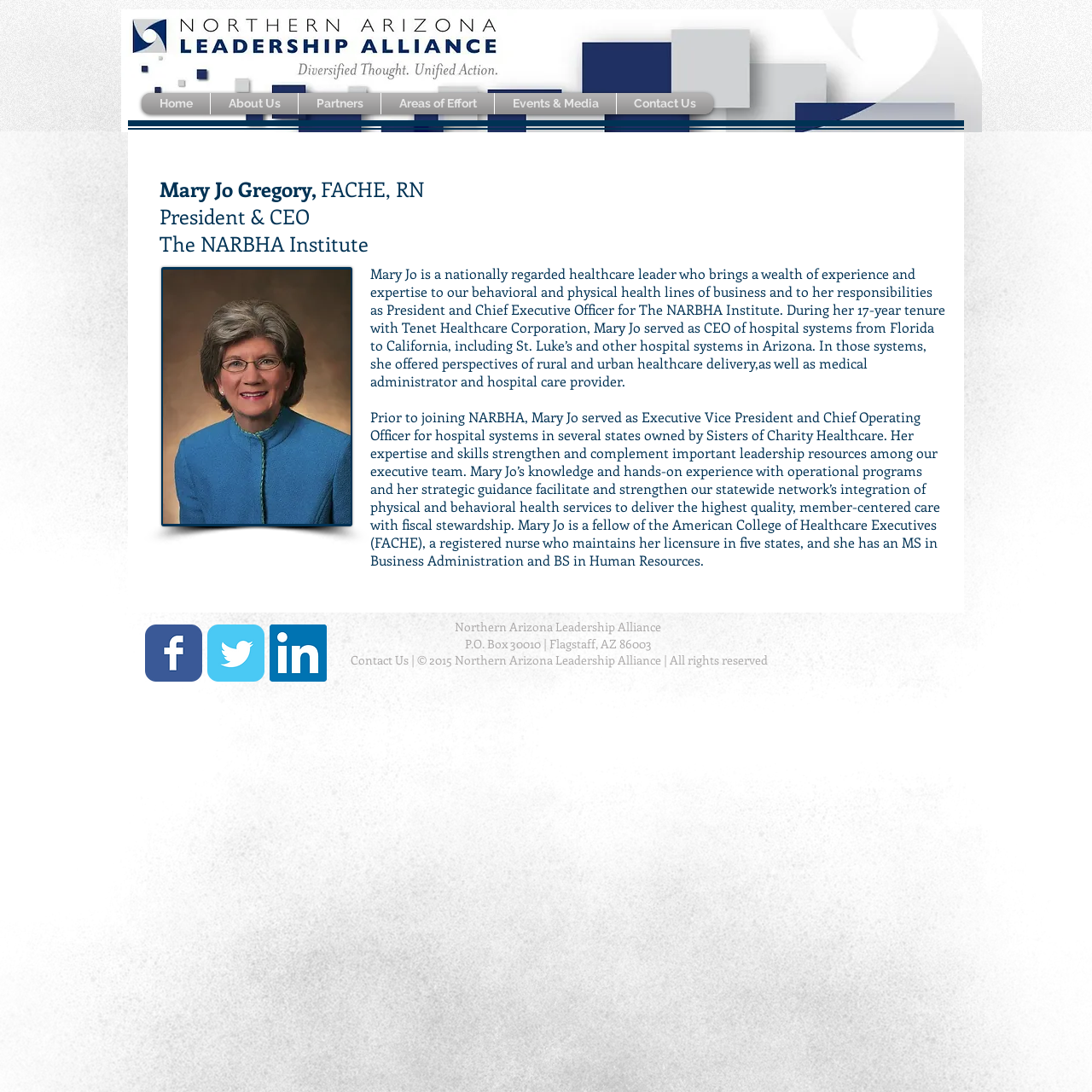Please specify the bounding box coordinates of the element that should be clicked to execute the given instruction: 'Click the Home link'. Ensure the coordinates are four float numbers between 0 and 1, expressed as [left, top, right, bottom].

[0.134, 0.085, 0.188, 0.105]